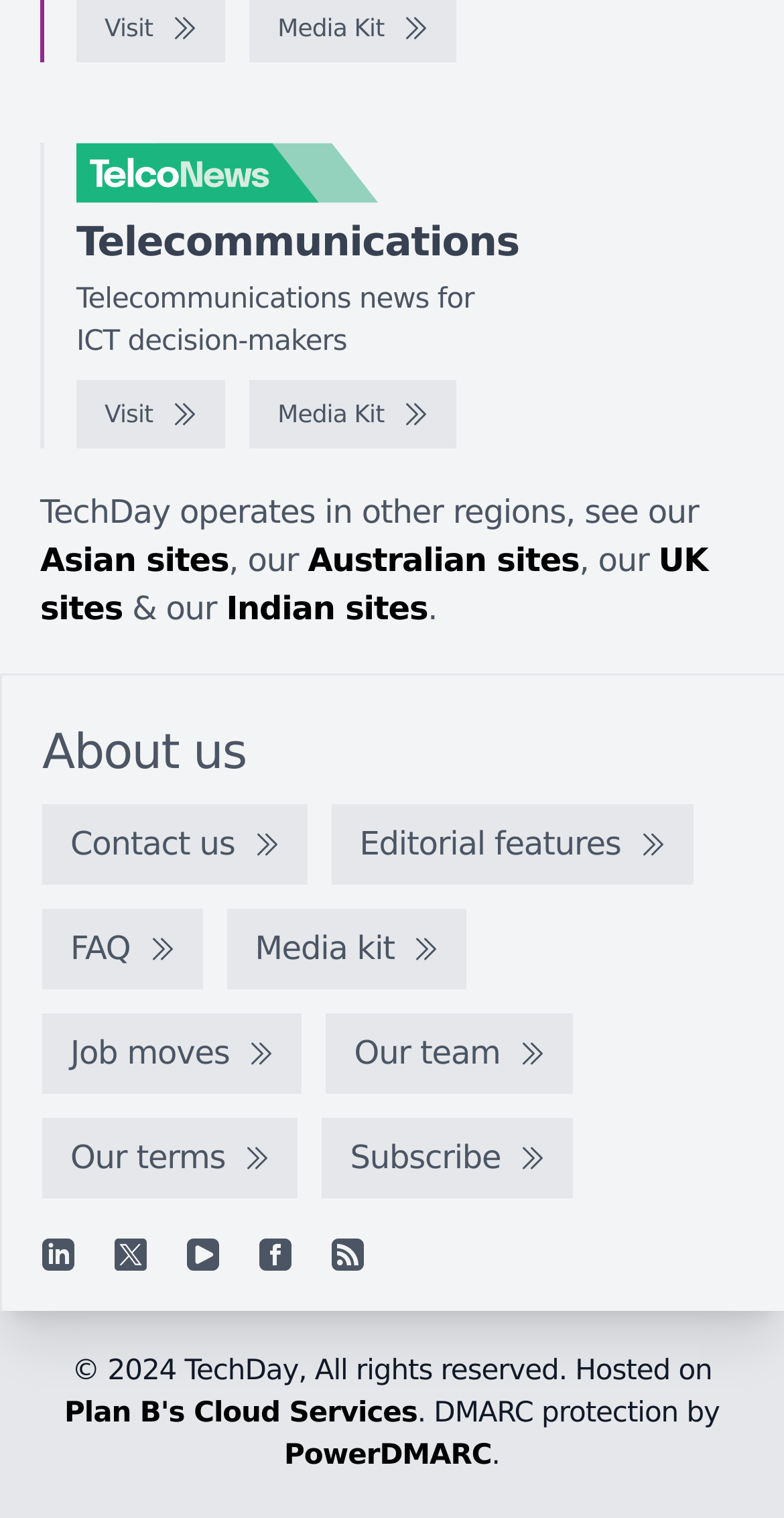What is the name of the logo?
Look at the screenshot and give a one-word or phrase answer.

TelcoNews